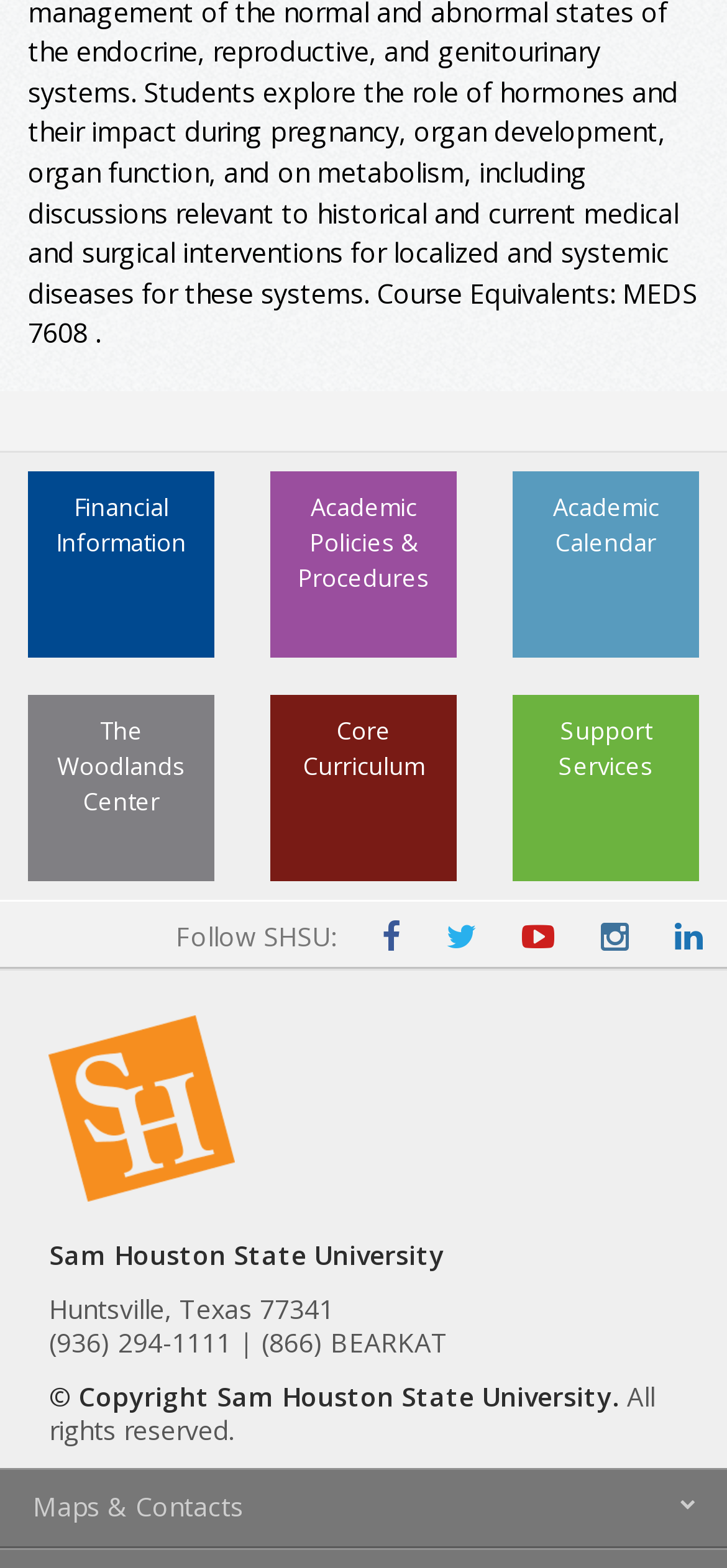Locate the bounding box coordinates of the clickable region to complete the following instruction: "visit Portfolio page."

None